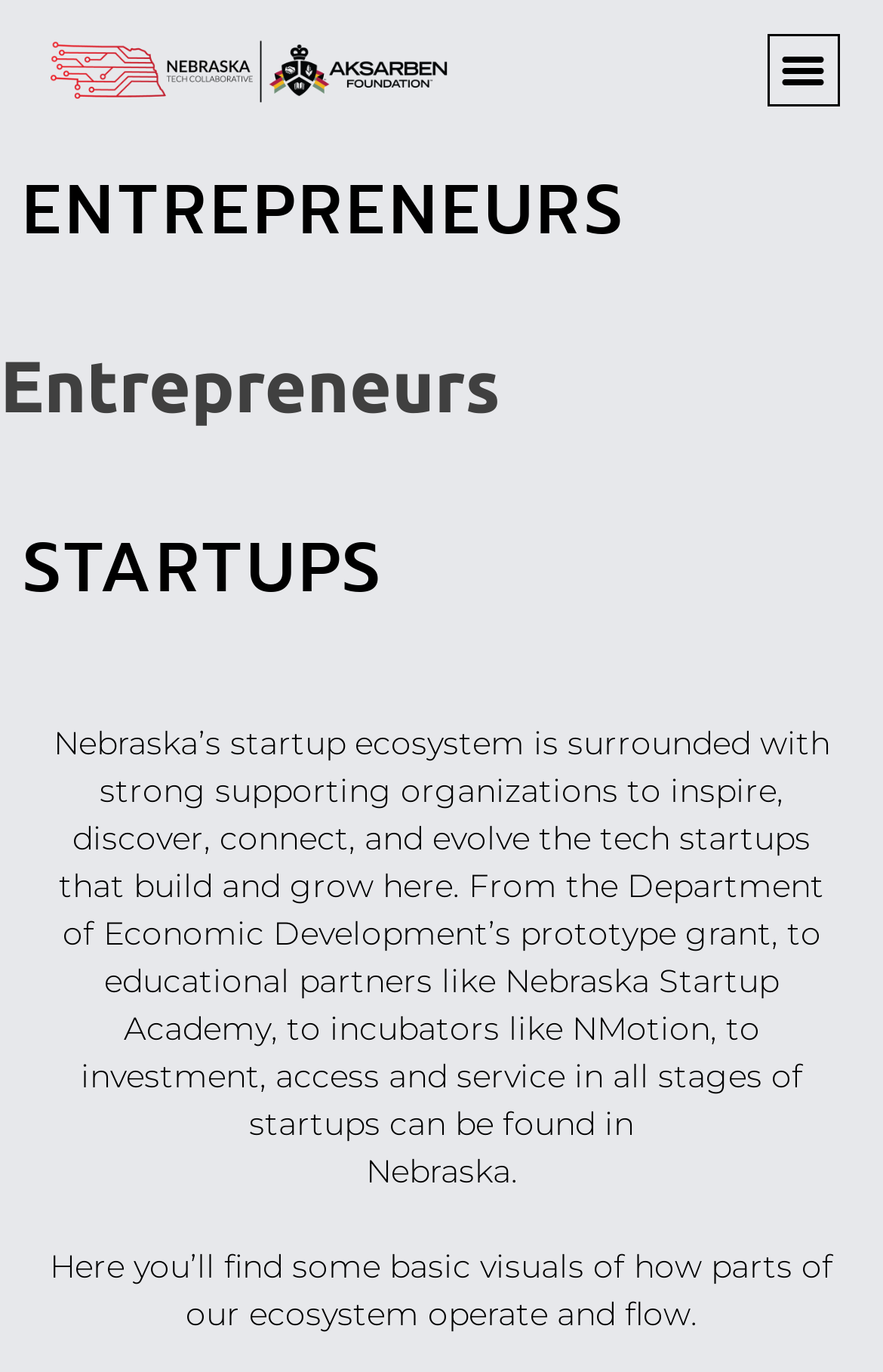Respond with a single word or phrase for the following question: 
What can be found in Nebraska for startups?

Access and service in all stages